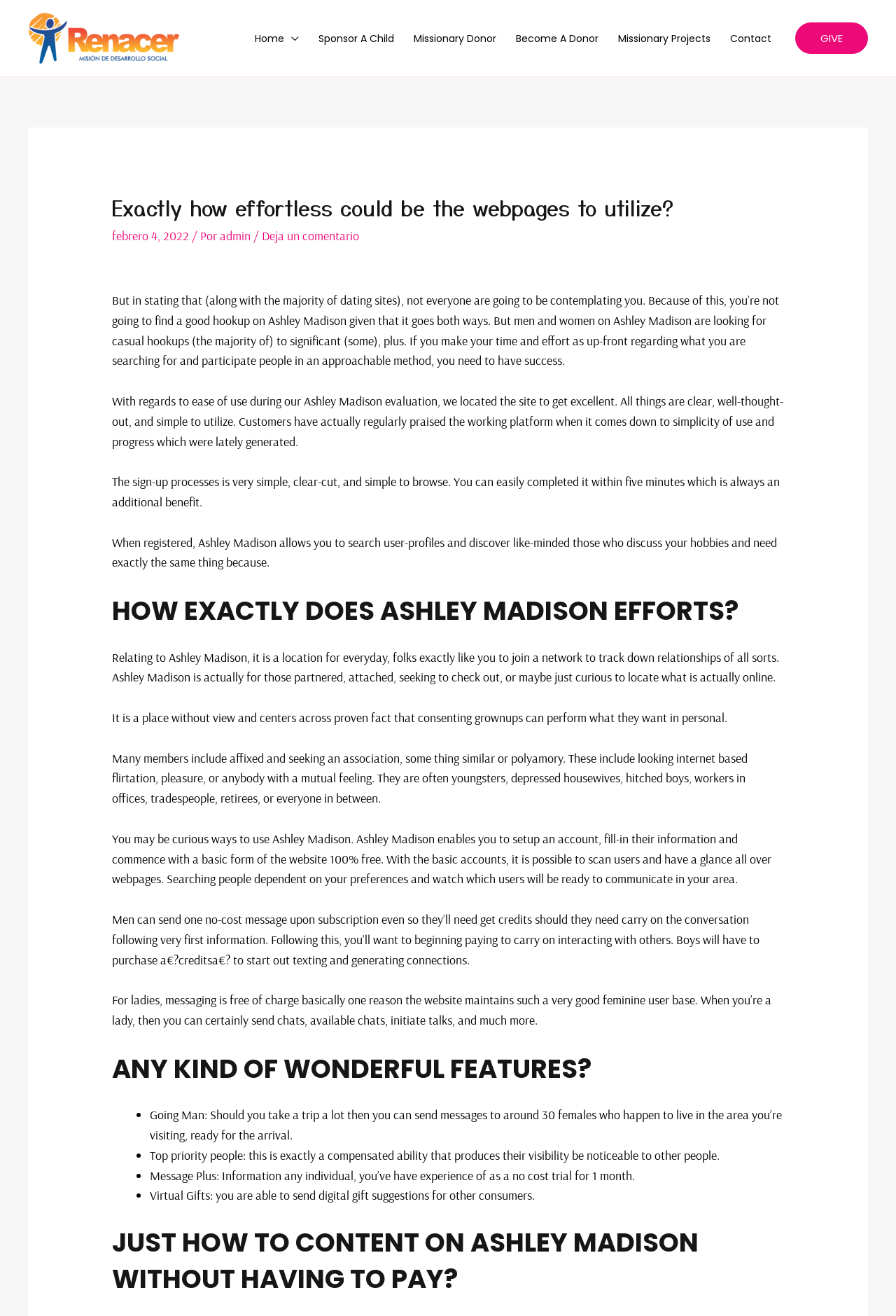What is the purpose of Ashley Madison?
Based on the visual information, provide a detailed and comprehensive answer.

According to the webpage, Ashley Madison is a platform for people to find relationships of all sorts, including casual hookups, and it is a place where consenting adults can do what they want in private.